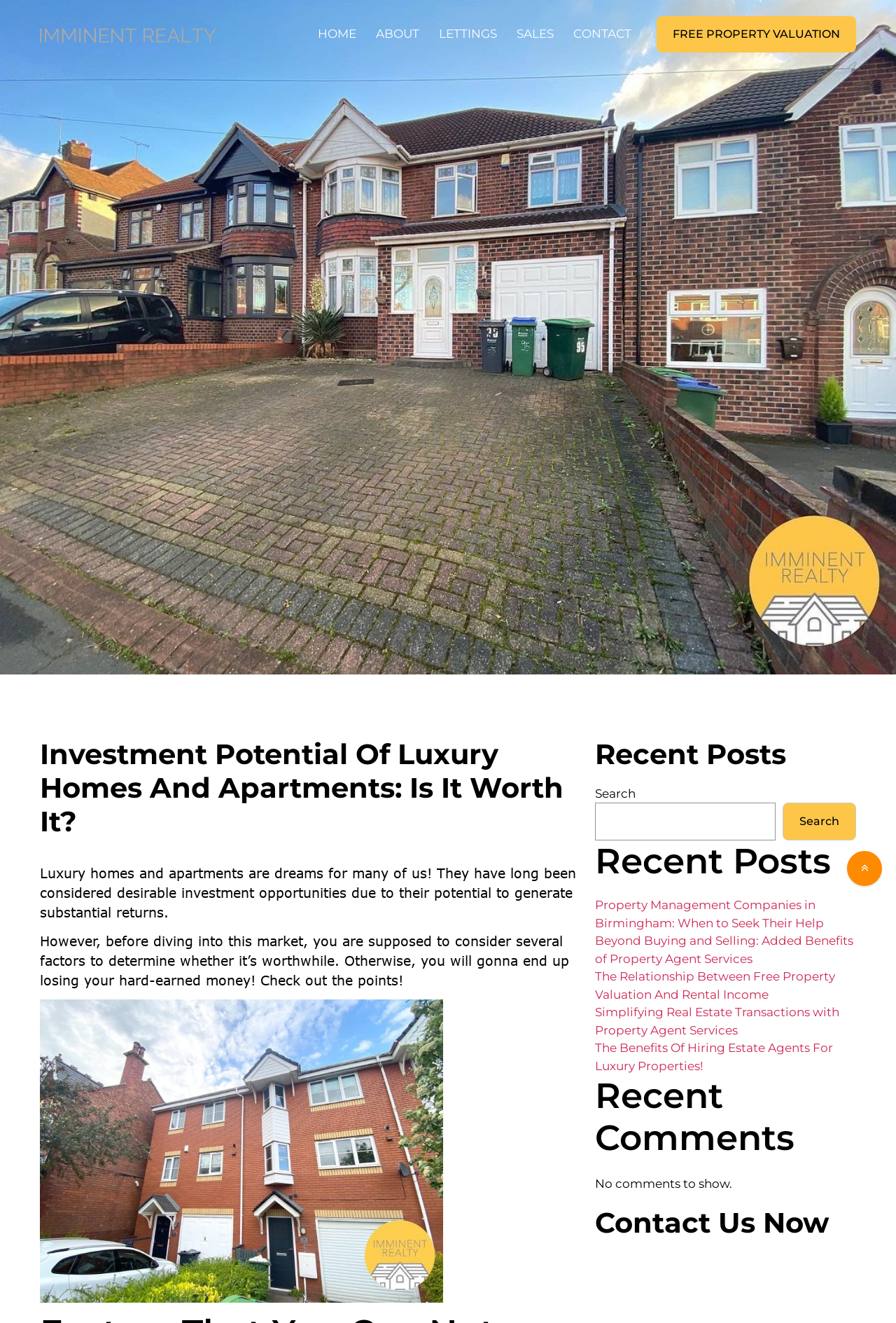What is the purpose of the 'FREE PROPERTY VALUATION' link?
Kindly offer a detailed explanation using the data available in the image.

The 'FREE PROPERTY VALUATION' link is likely intended to provide users with a free property valuation service, which can be useful for those interested in investing in luxury homes and apartments. This link is prominently displayed on the webpage, suggesting its importance in the context of luxury property investment.